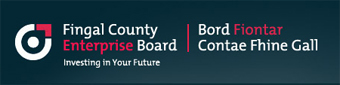Please answer the following question using a single word or phrase: 
What does the circular motif in the logo signify?

Unity and collaboration